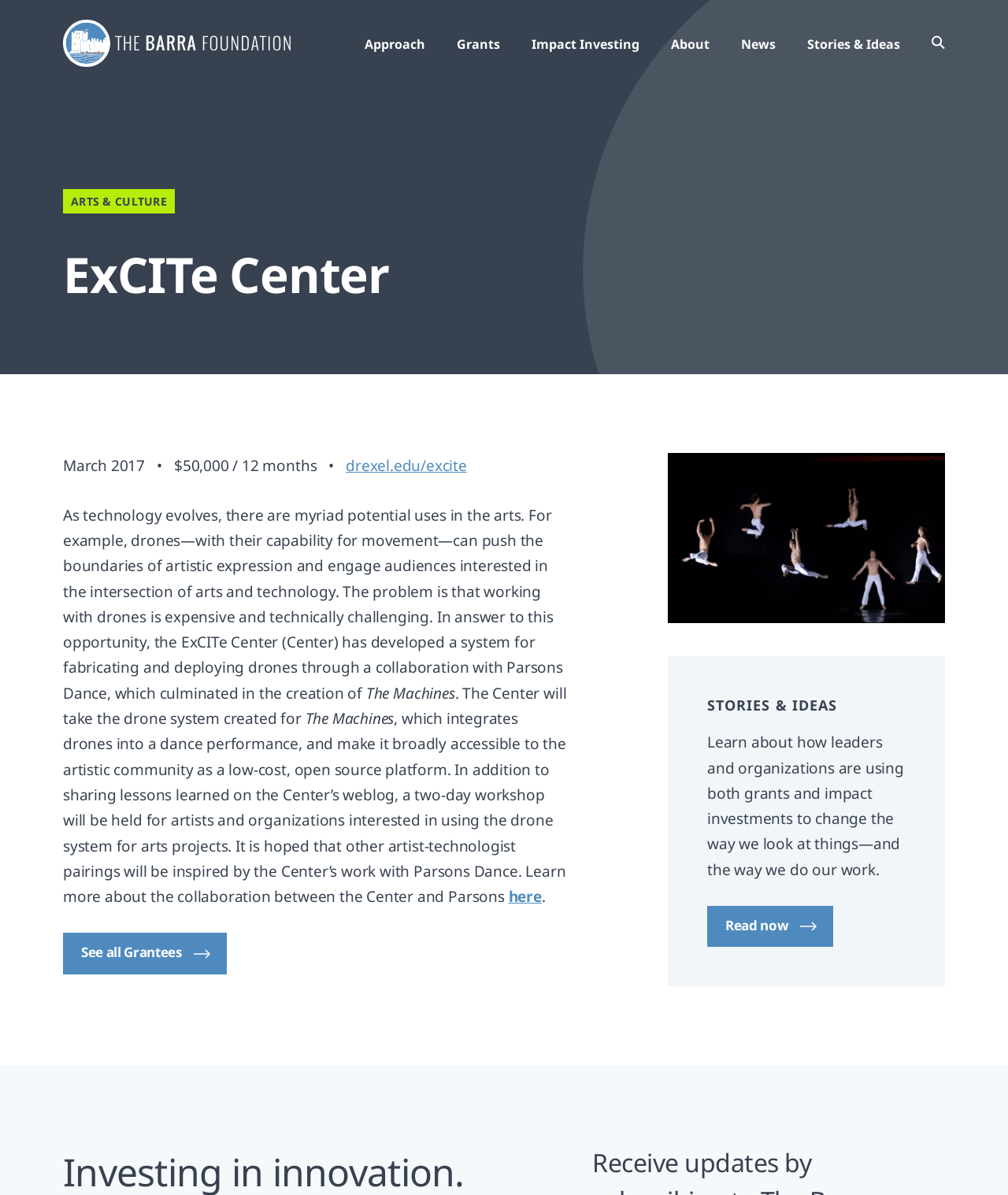What is the name of the center?
Look at the image and respond with a single word or a short phrase.

ExCITe Center